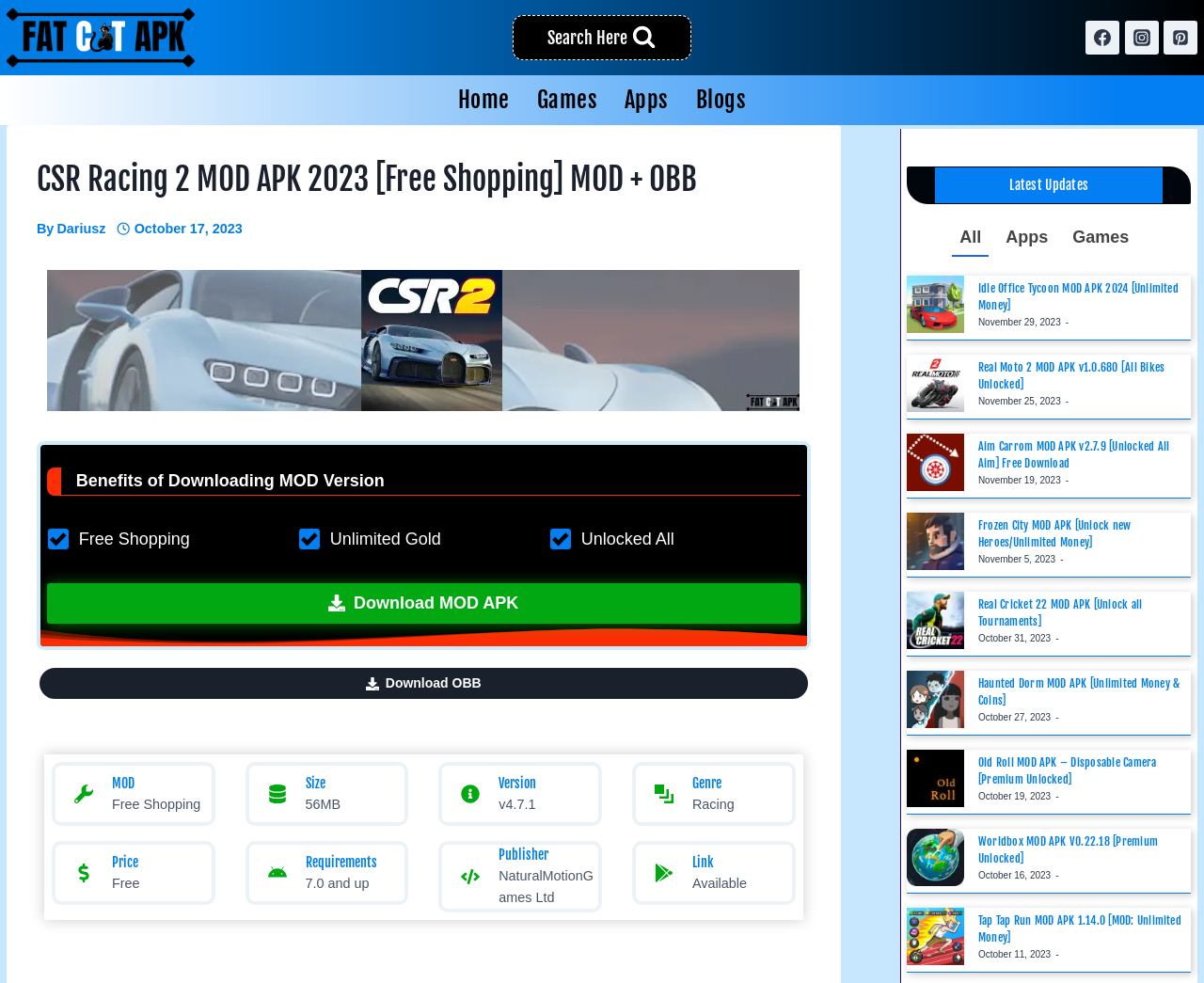For the following element description, predict the bounding box coordinates in the format (top-left x, top-left y, bottom-right x, bottom-right y). All values should be floating point numbers between 0 and 1. Description: Pinterest

[0.967, 0.021, 0.995, 0.056]